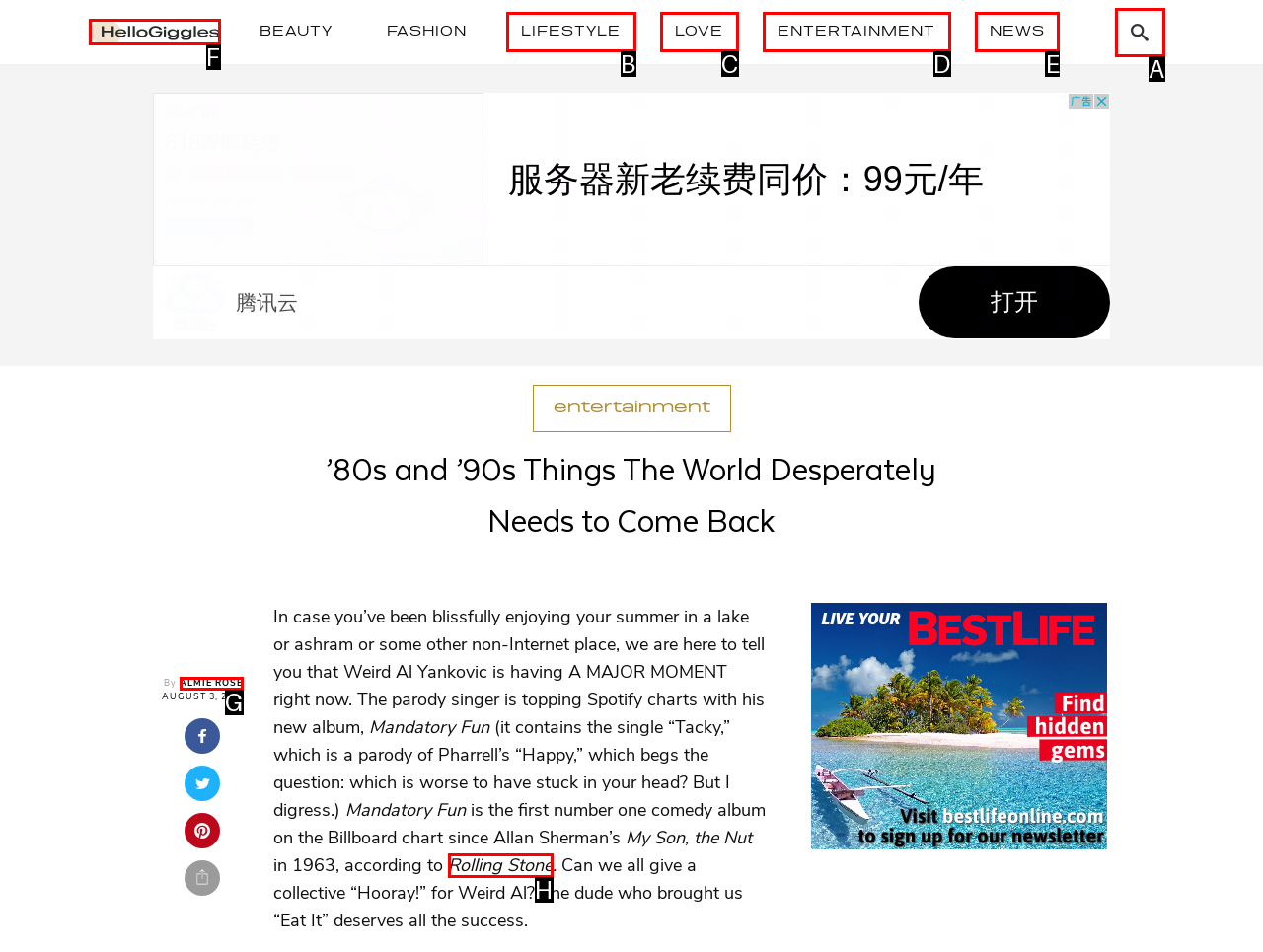Determine the correct UI element to click for this instruction: Check out the 'NEWS' link. Respond with the letter of the chosen element.

E